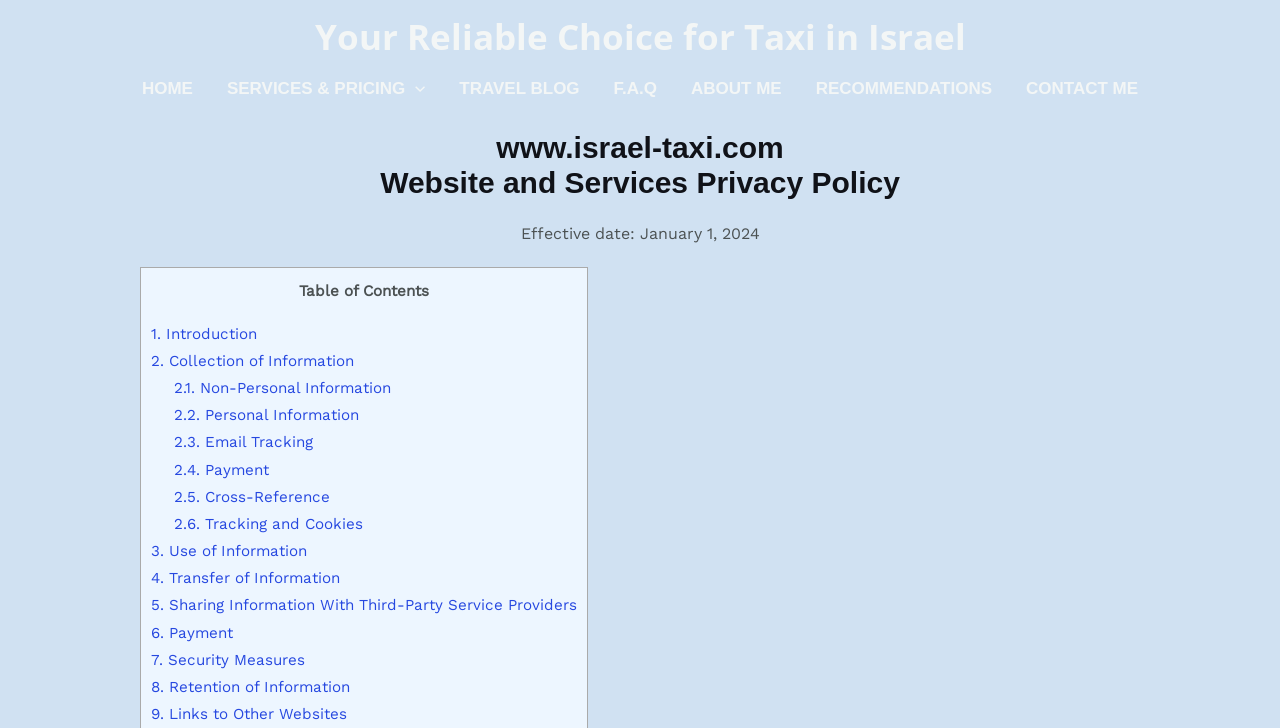Provide an in-depth caption for the elements present on the webpage.

The webpage is about the privacy policy of Moshe Barak's website, which offers private taxi transportation services and airport transfers in Israel. At the top, there is a link titled "Your Reliable Choice for Taxi in Israel". Below it, there is a navigation menu with links to different sections of the website, including "HOME", "SERVICES & PRICING", "TRAVEL BLOG", "F.A.Q", "ABOUT ME", "RECOMMENDATIONS", and "CONTACT ME". 

The main content of the page is divided into sections, starting with a heading that reads "www.israel-taxi.com Website and Services Privacy Policy". Below the heading, there is a statement indicating the effective date of the policy, January 1, 2024. 

A table of contents is provided, with links to different sections of the policy, including "Introduction", "Collection of Information", "Use of Information", "Transfer of Information", and others. Each of these sections has subheadings, such as "Non-Personal Information", "Personal Information", and "Email Tracking", which are also links. 

There is one image on the page, which is a small icon used as a menu toggle.